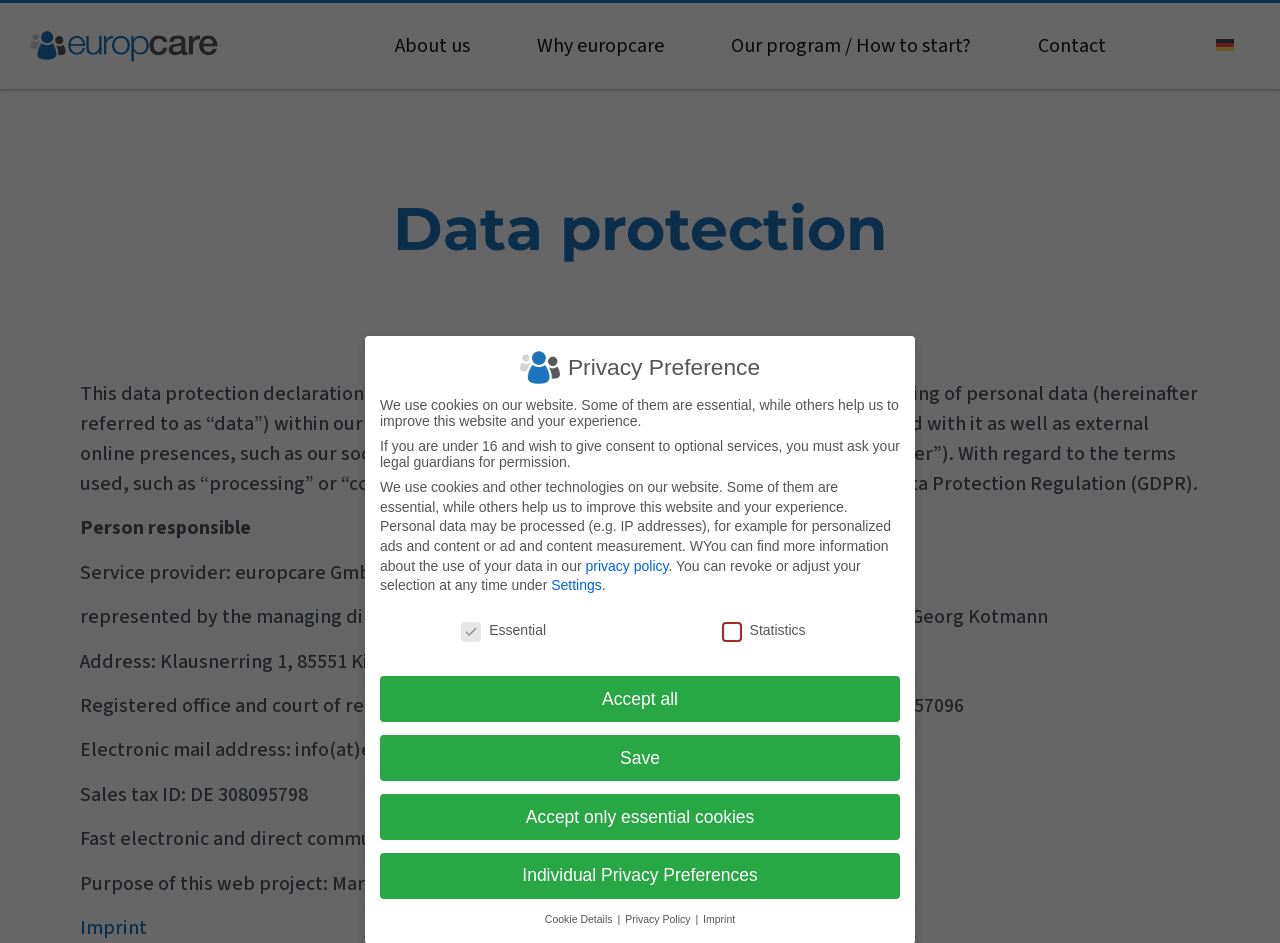What is the sales tax ID of europcare GmbH?
Based on the image content, provide your answer in one word or a short phrase.

DE 308095798